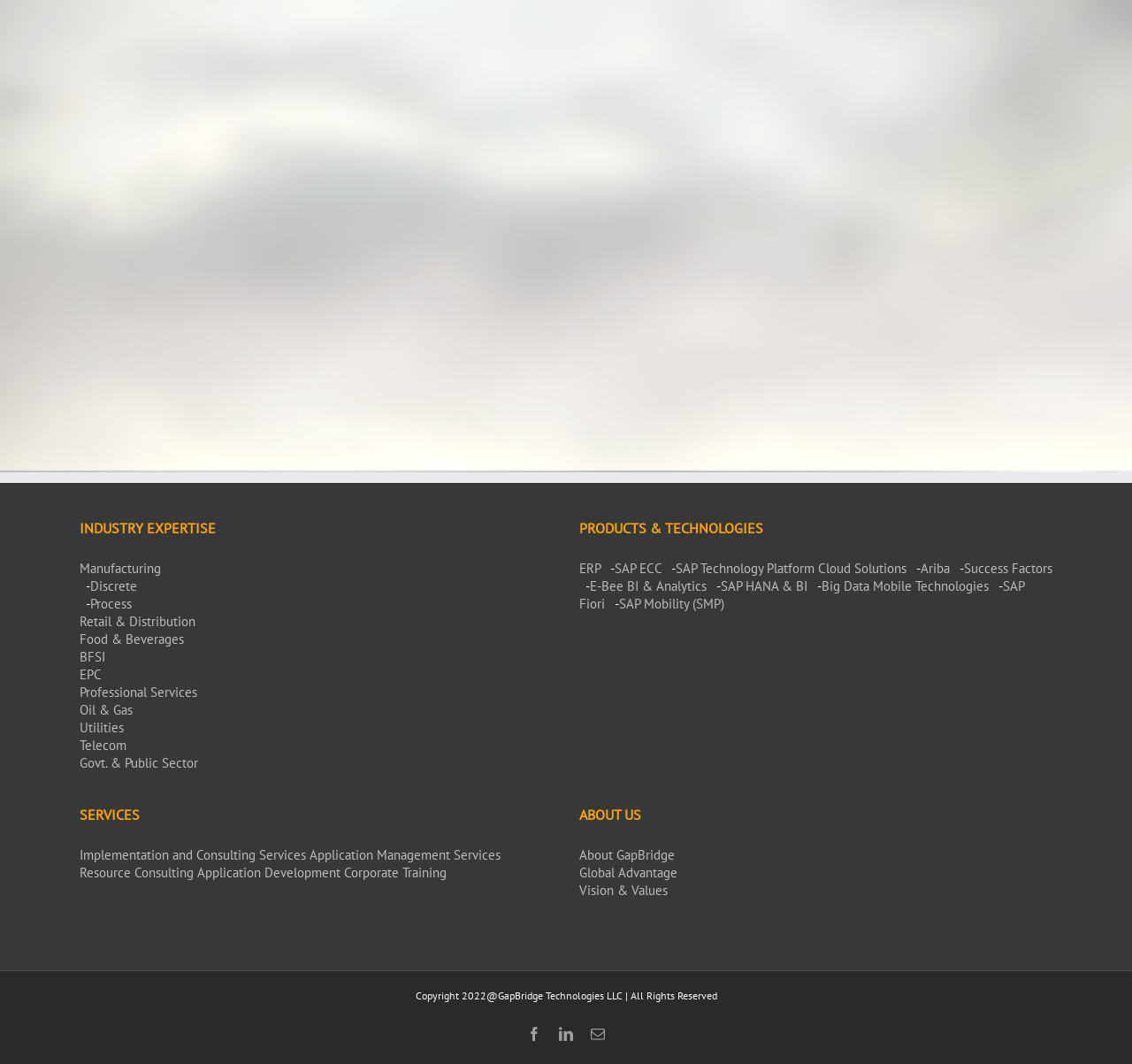Identify the bounding box for the UI element described as: "Application Management Services". Ensure the coordinates are four float numbers between 0 and 1, formatted as [left, top, right, bottom].

[0.273, 0.796, 0.442, 0.812]